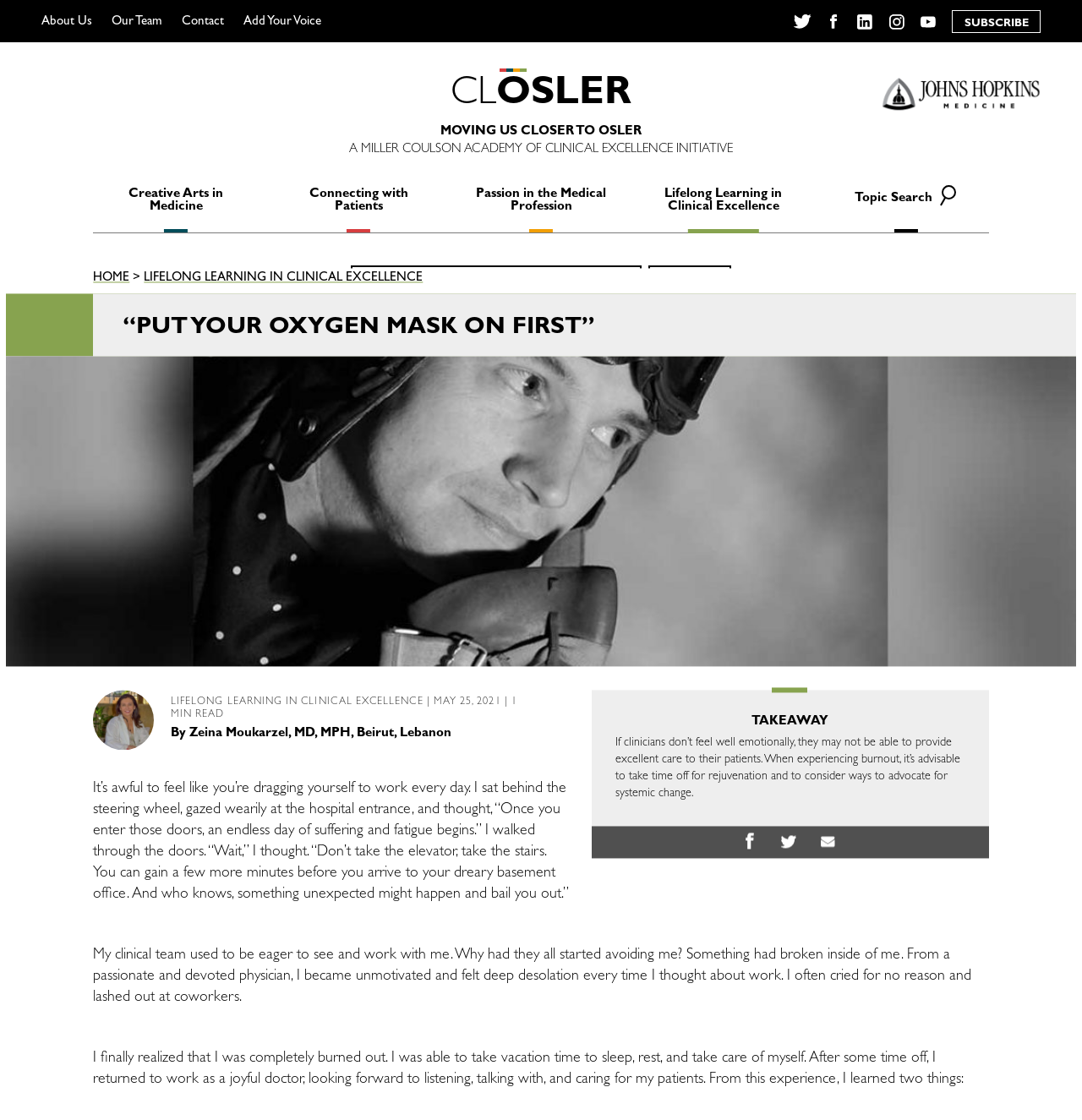Find the primary header on the webpage and provide its text.

“PUT YOUR OXYGEN MASK ON FIRST”